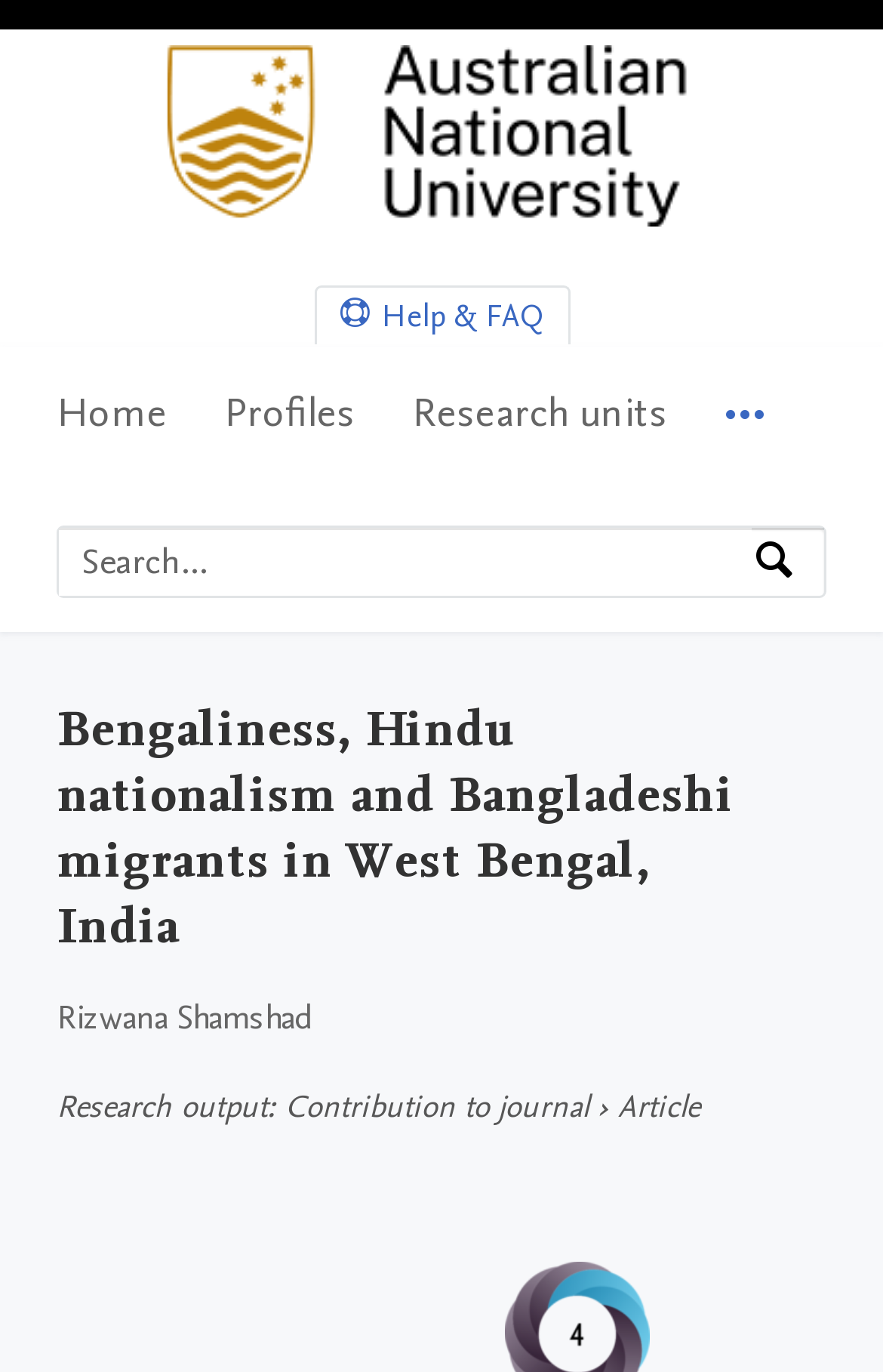Respond to the following query with just one word or a short phrase: 
What is the name of the research output author?

Rizwana Shamshad